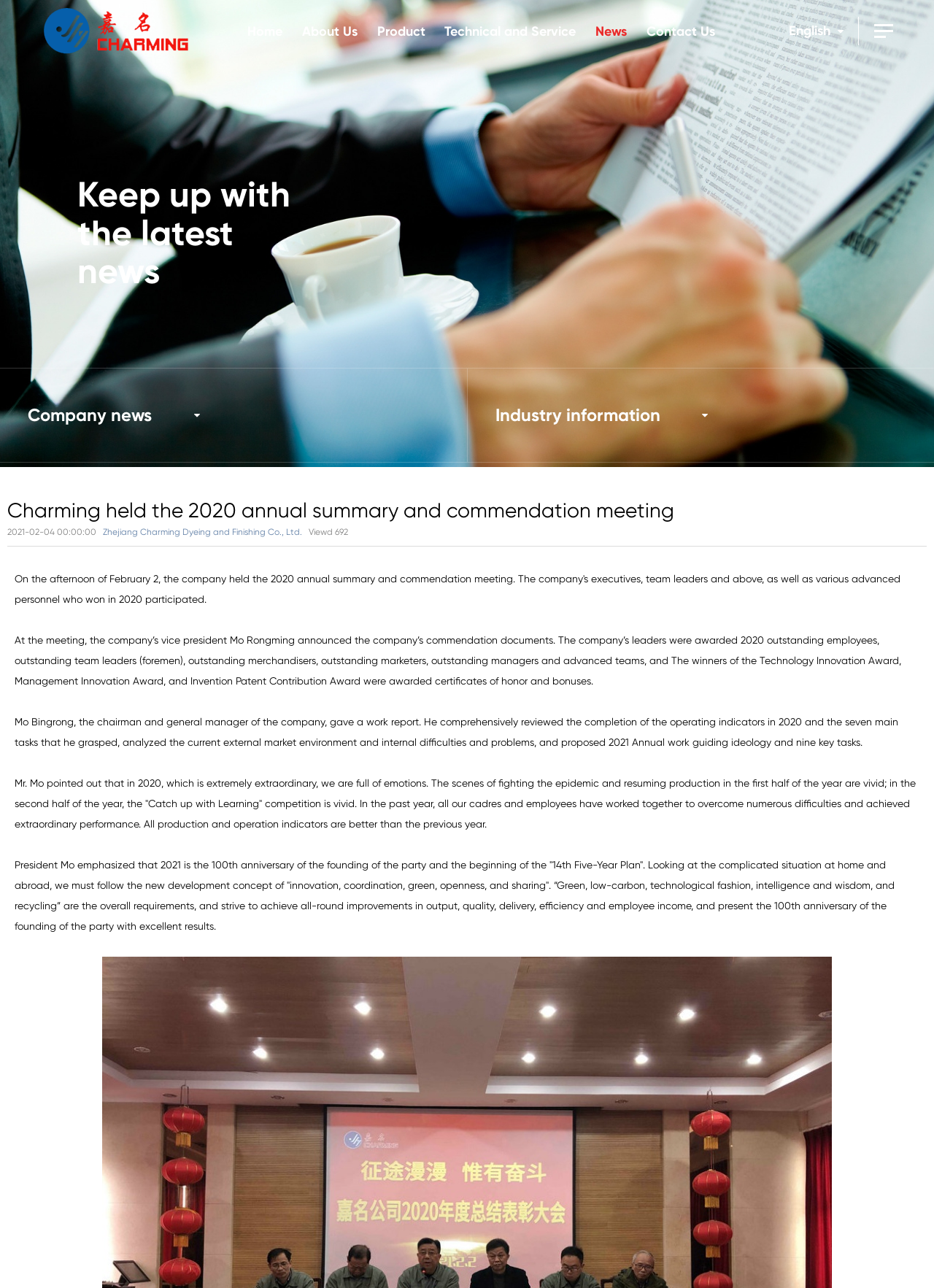What is the significance of 2021?
Provide a detailed answer to the question using information from the image.

According to the text of the webpage, 2021 is the 100th anniversary of the founding of the party, and the company aims to present excellent results to mark this occasion. This is mentioned in the speech of Mo Bingrong, the chairman and general manager of the company.